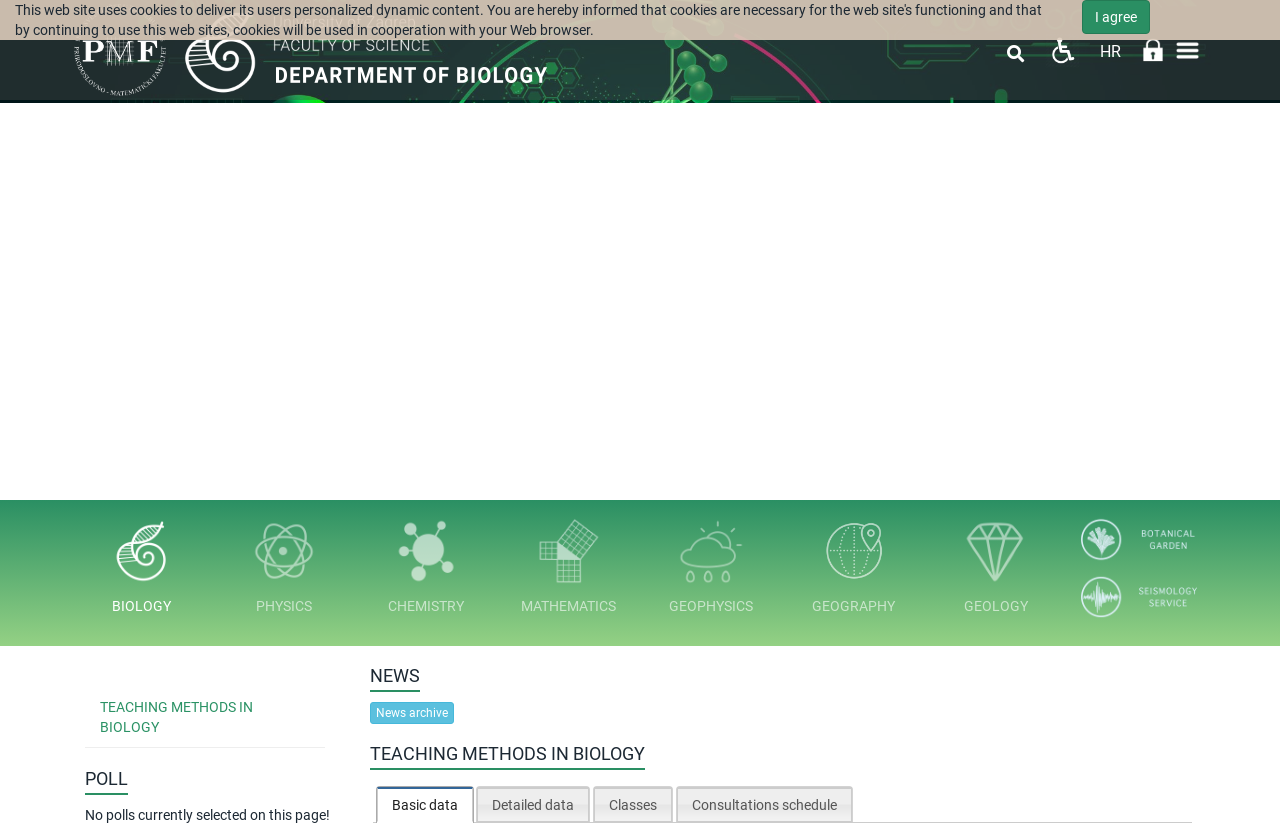Show the bounding box coordinates for the HTML element as described: "Detailed data".

[0.373, 0.954, 0.46, 0.997]